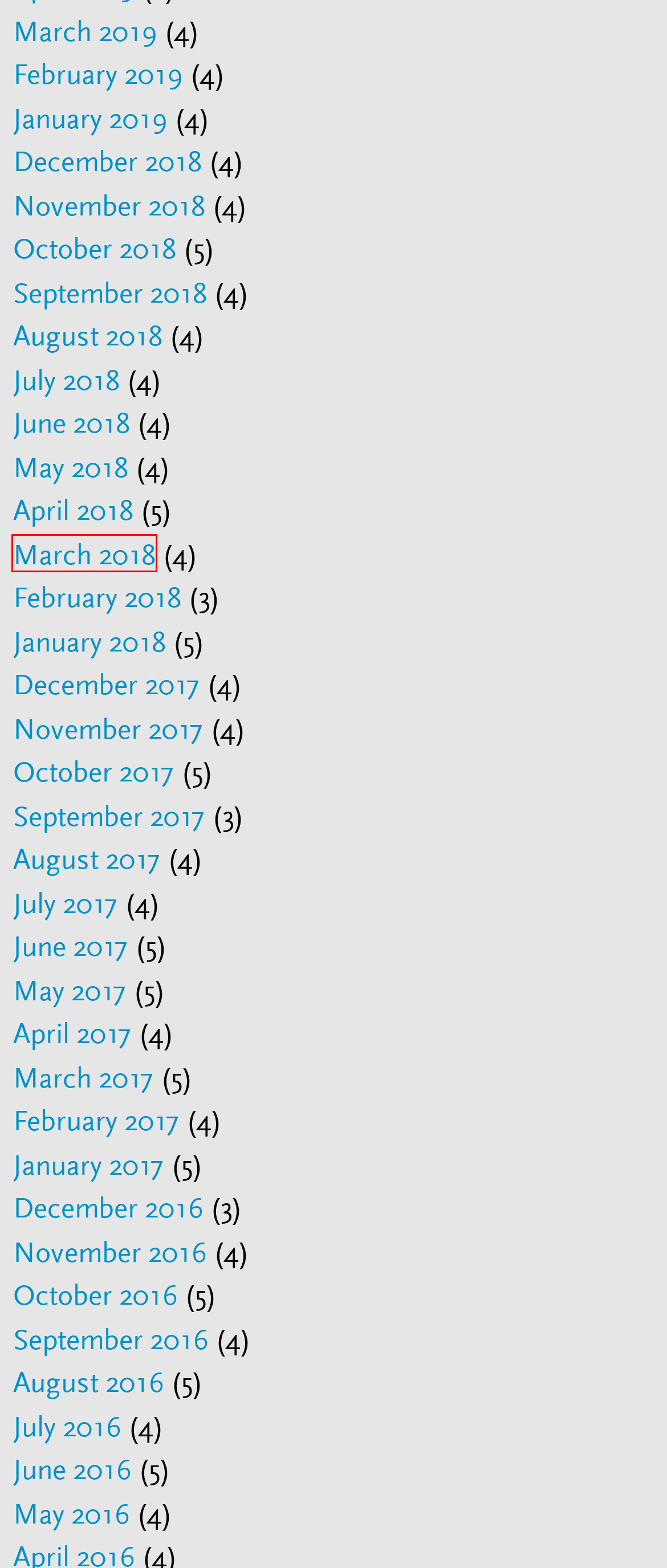You see a screenshot of a webpage with a red bounding box surrounding an element. Pick the webpage description that most accurately represents the new webpage after interacting with the element in the red bounding box. The options are:
A. February – 2017 – Monitoring South Sudan
B. January – 2019 – Monitoring South Sudan
C. July – 2018 – Monitoring South Sudan
D. December – 2017 – Monitoring South Sudan
E. August – 2017 – Monitoring South Sudan
F. March – 2018 – Monitoring South Sudan
G. October – 2016 – Monitoring South Sudan
H. April – 2017 – Monitoring South Sudan

F